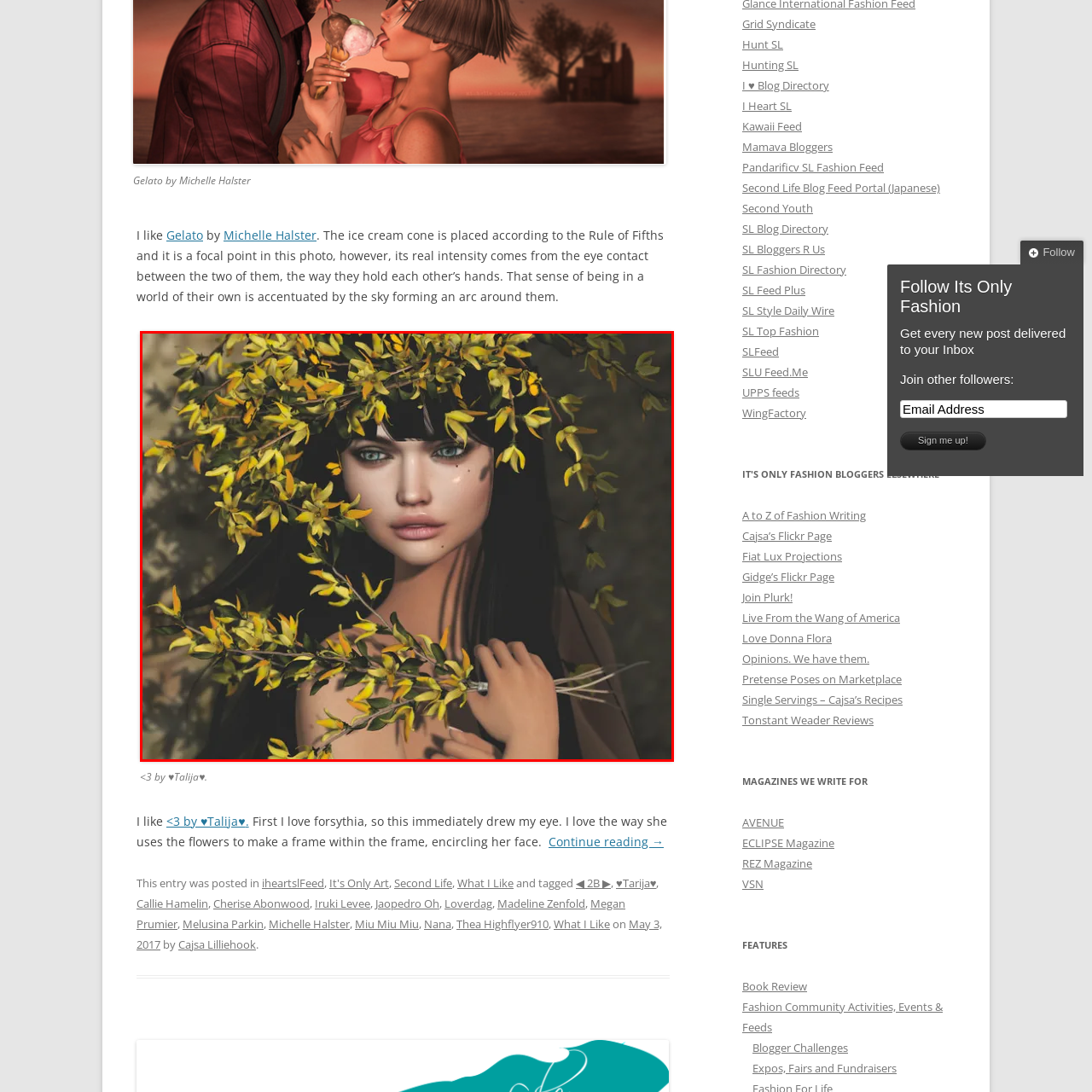Create a detailed narrative of the image inside the red-lined box.

A captivating portrait of a figure surrounded by delicate forsythia blossoms, creating an enchanting floral frame that highlights her natural beauty. Her smooth skin is accentuated by a subtle display of freckles, while striking green eyes pierce through the vibrant yellow petals that cascade around her face. Long, dark hair flows freely, blending harmoniously with the foliage. The image evokes a sense of serenity and connection to nature, inviting the viewer to appreciate the artistry and detail in the composition. The overall atmosphere suggests a tranquil moment immersed in the beauty of spring blooms, encapsulating a feeling of warmth and tenderness.